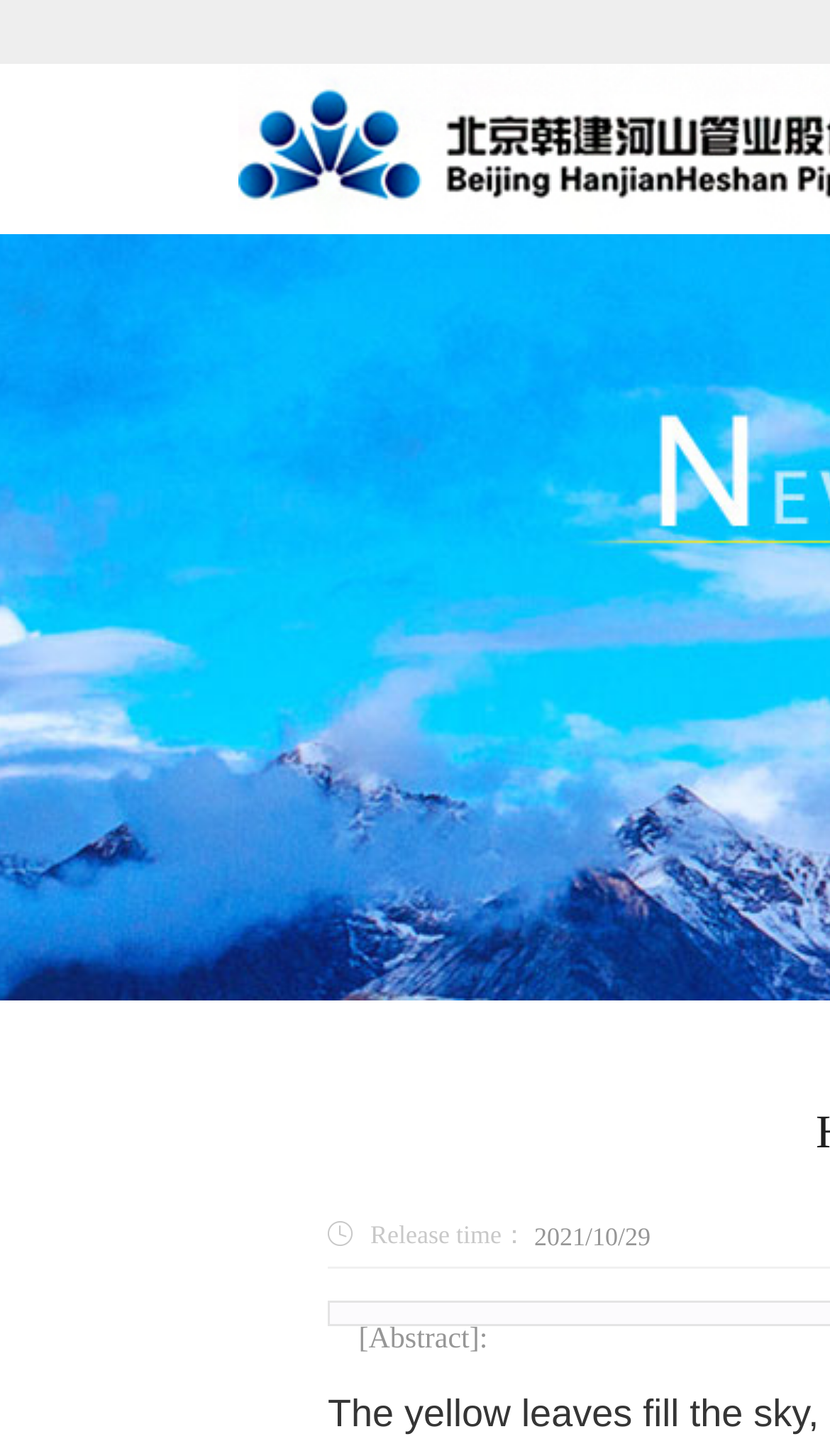Can you extract the headline from the webpage for me?

 Han Jianheshan's "Core Manager Training Camp" project ended successfully